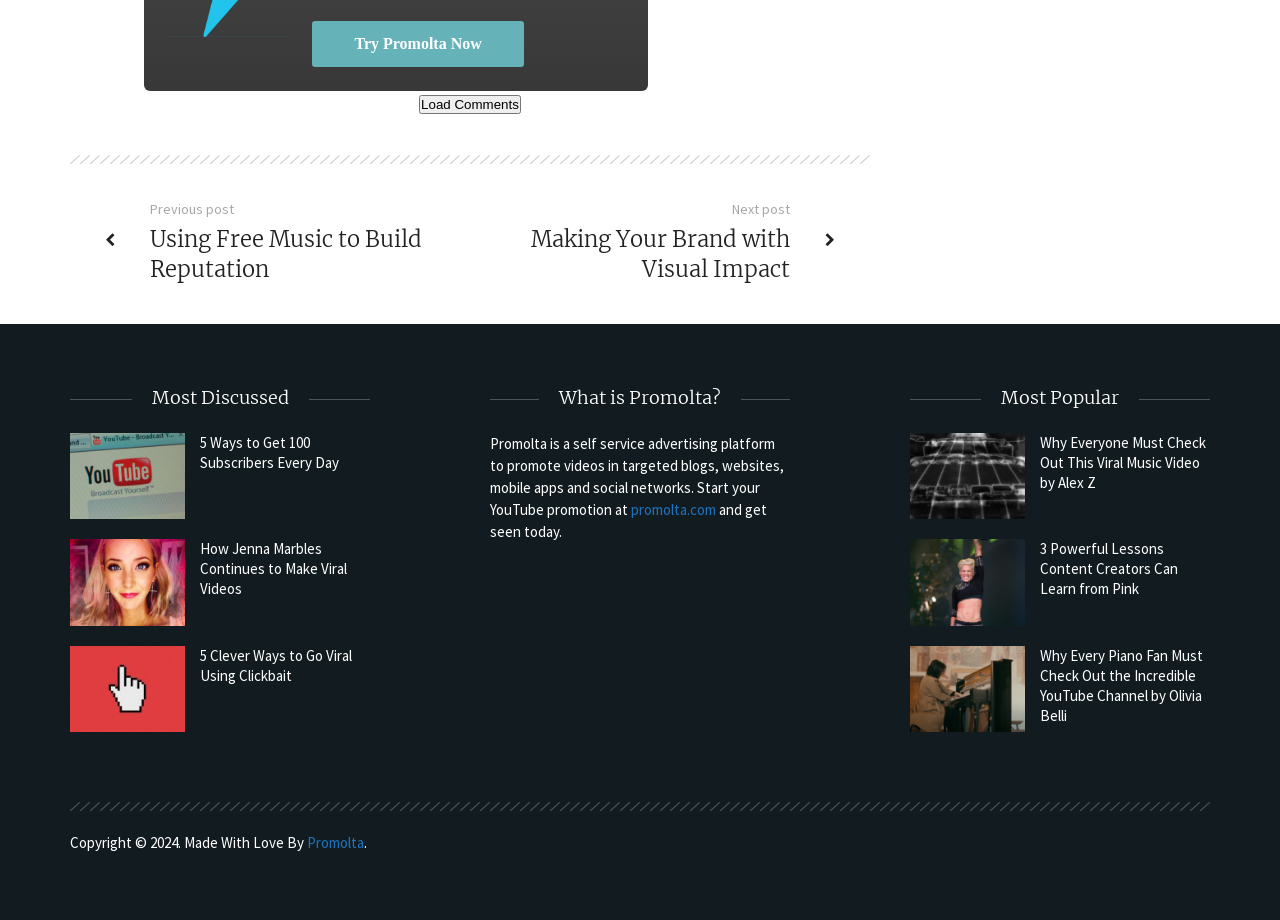Identify the bounding box coordinates for the region of the element that should be clicked to carry out the instruction: "Try Promolta Now". The bounding box coordinates should be four float numbers between 0 and 1, i.e., [left, top, right, bottom].

[0.244, 0.023, 0.409, 0.073]